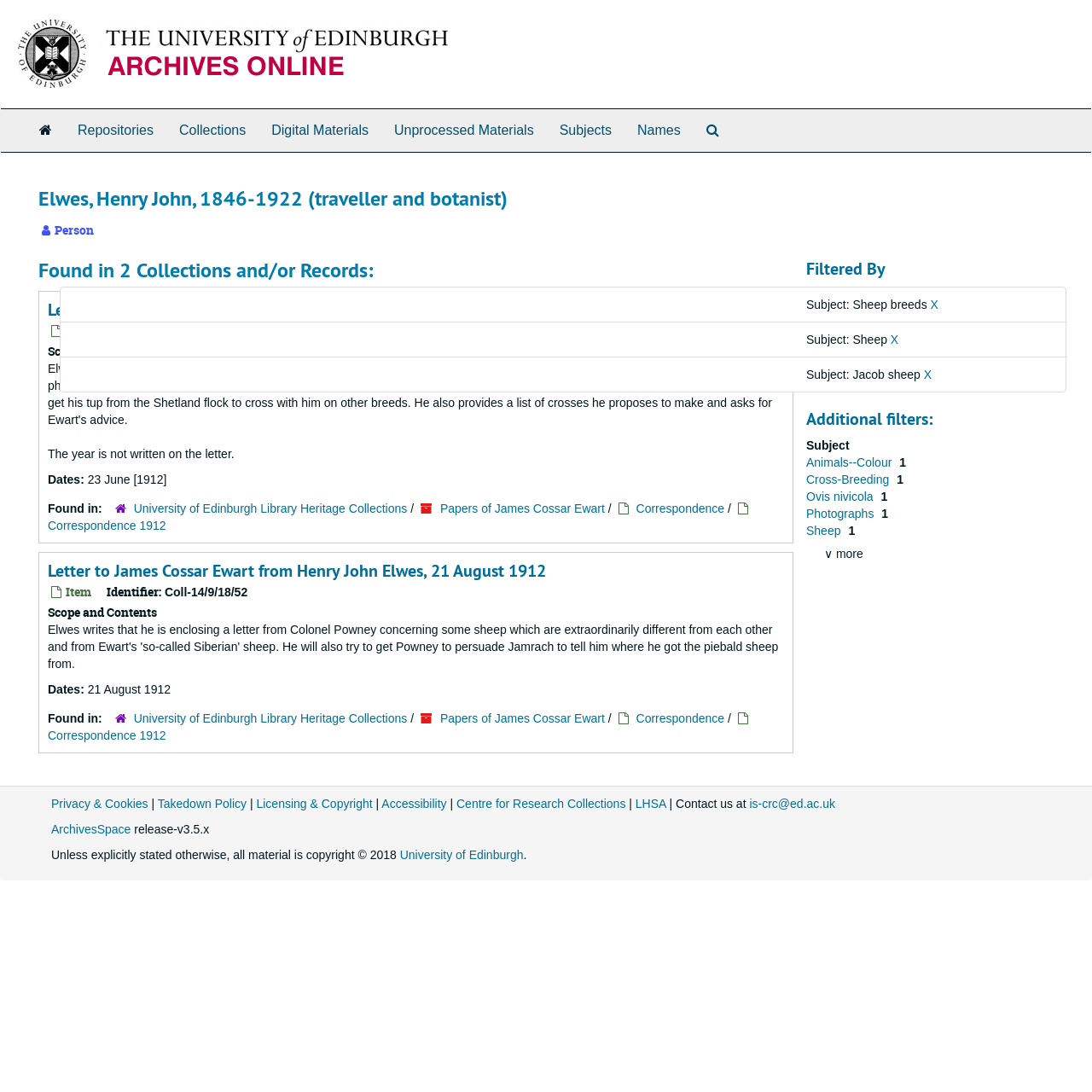Determine the bounding box coordinates for the area that should be clicked to carry out the following instruction: "Search The Archives".

[0.635, 0.1, 0.67, 0.139]